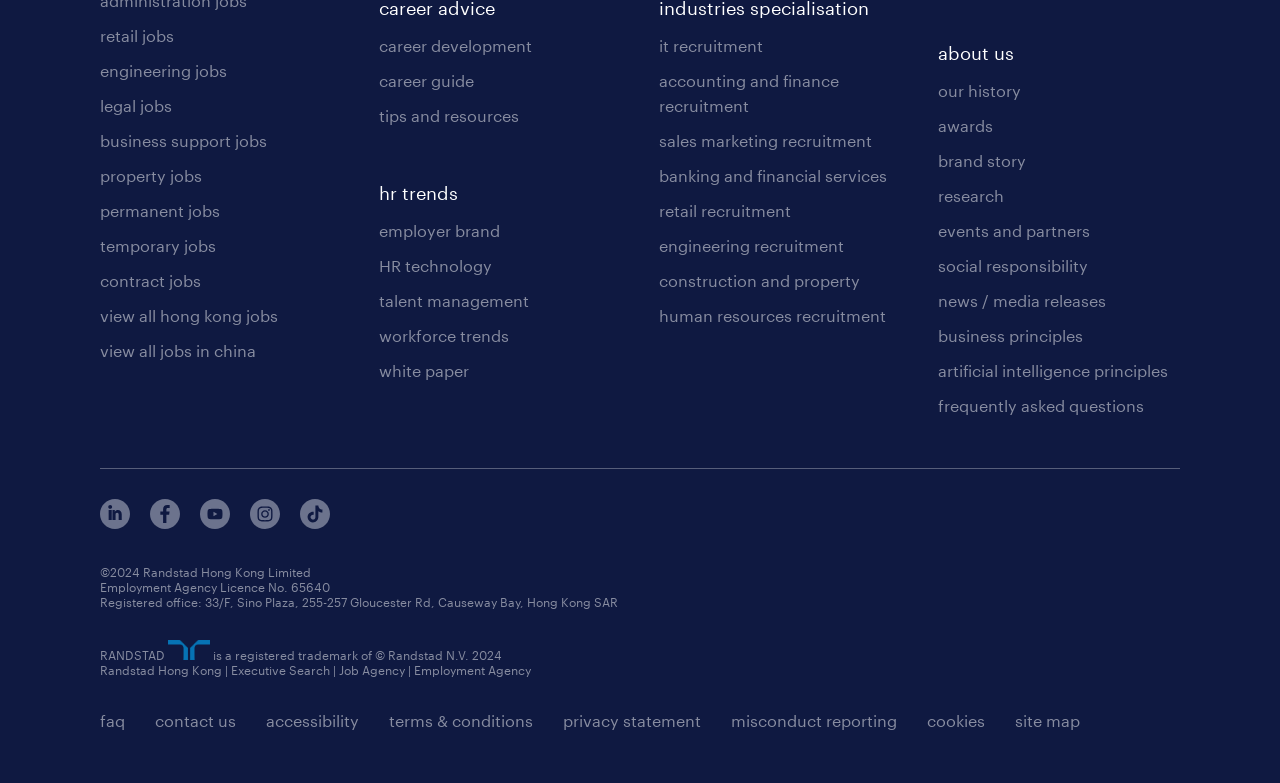Determine the bounding box for the UI element described here: "view all jobs in china".

[0.078, 0.436, 0.2, 0.46]